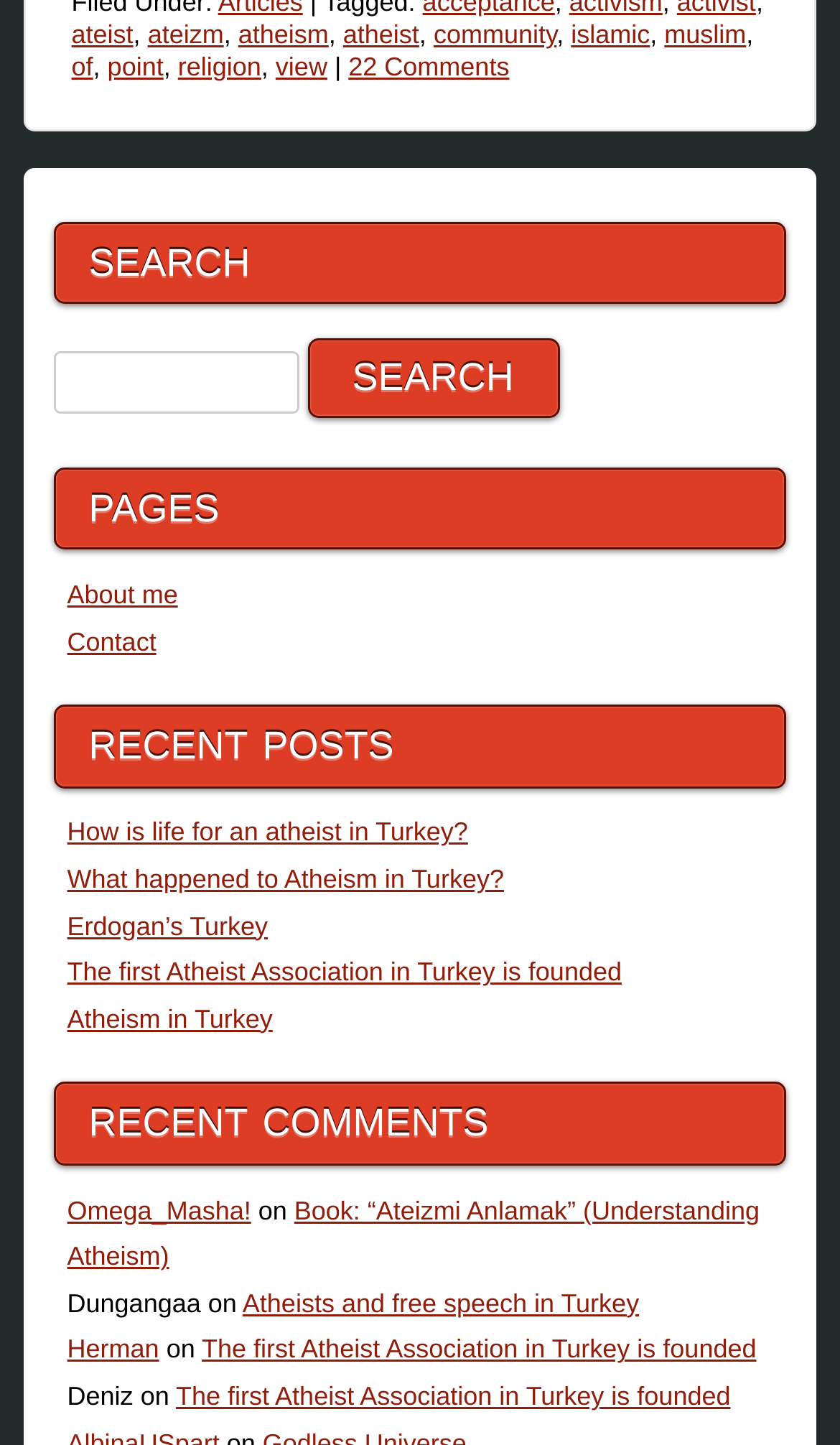By analyzing the image, answer the following question with a detailed response: What is the purpose of the textbox?

The textbox is located next to a 'Search' button, and it is likely that users can enter keywords or phrases to search for relevant content on the webpage.